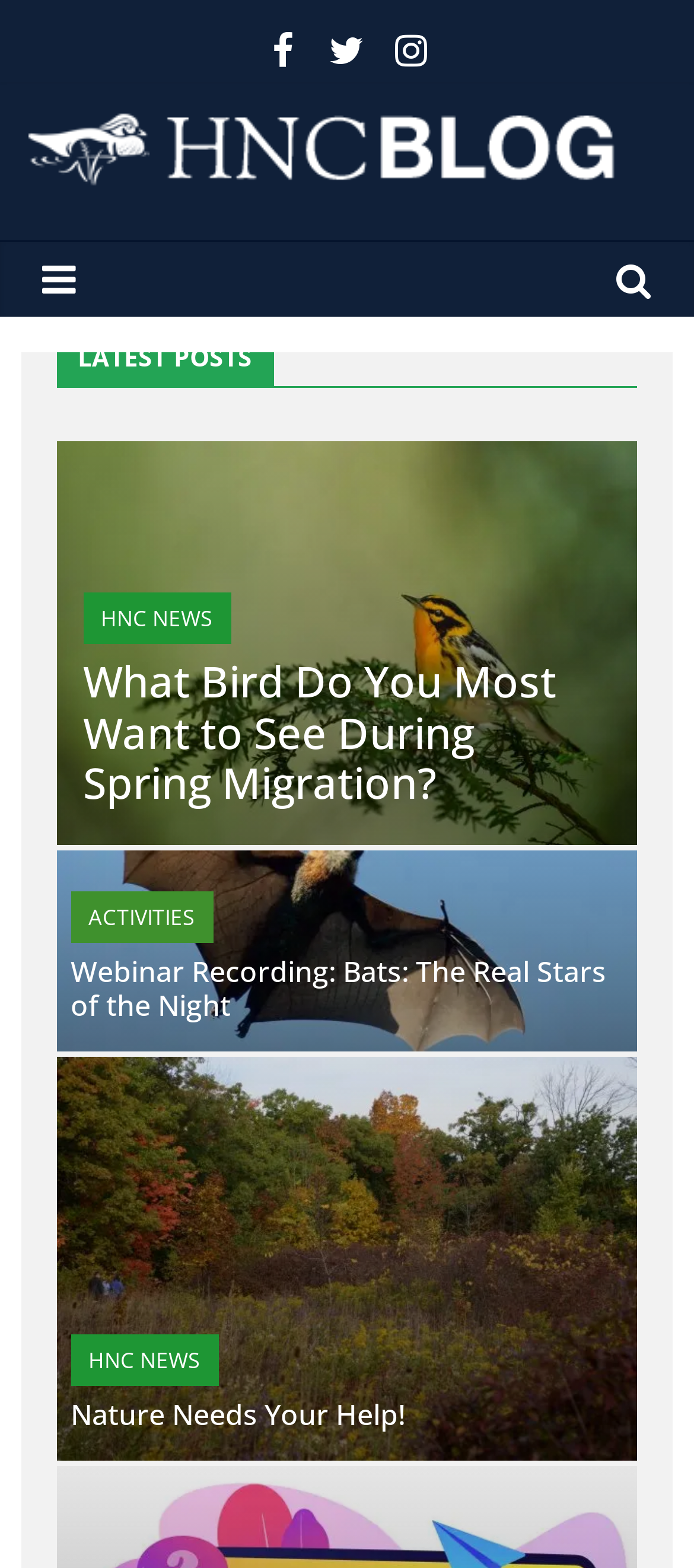What is the category of the first post?
Please provide a comprehensive answer based on the contents of the image.

The first post has a heading 'What Bird Do You Most Want to See During Spring Migration?' and is categorized under 'HNC NEWS', which is indicated by the link 'HNC NEWS' above the post.